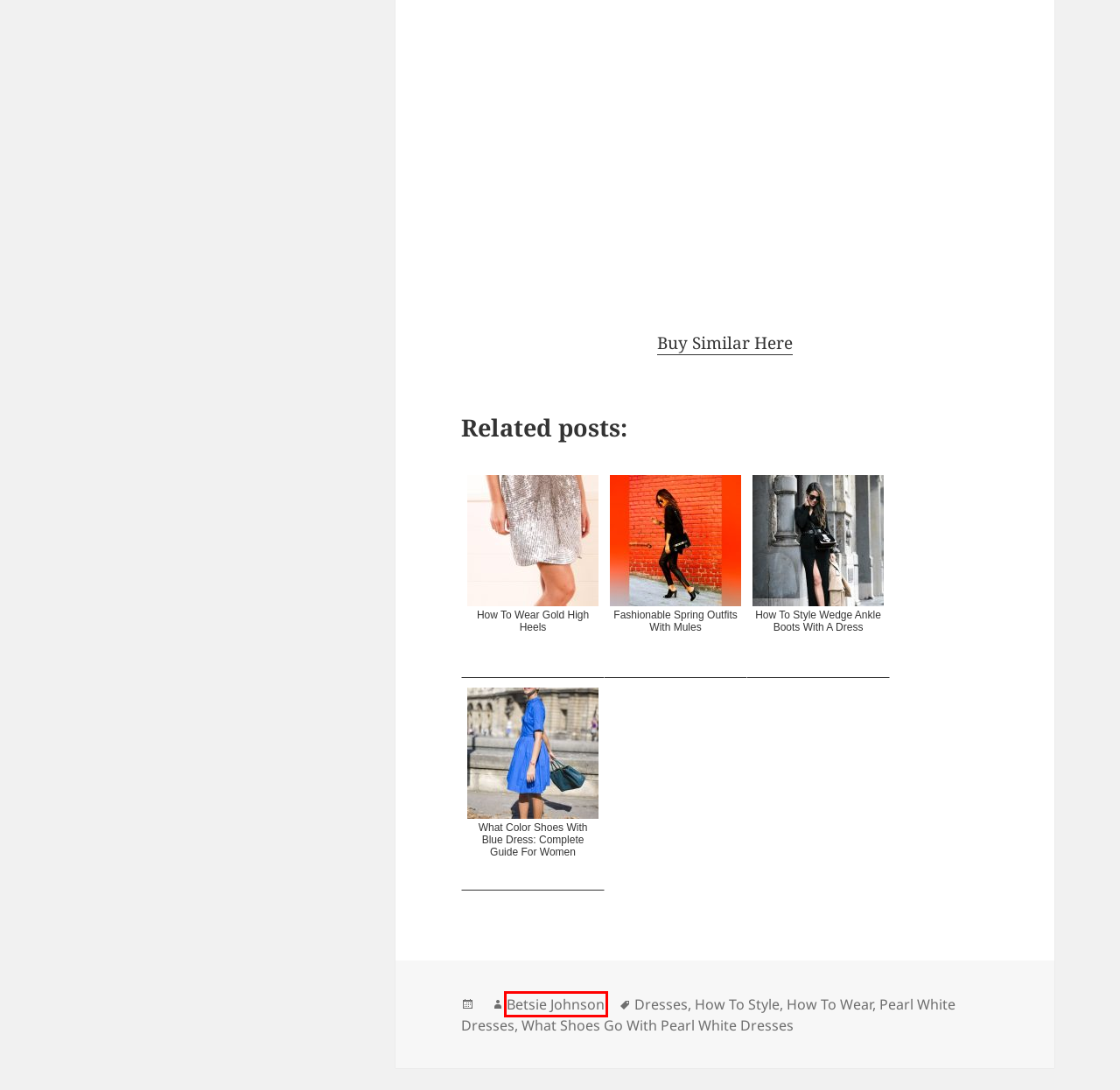You have a screenshot showing a webpage with a red bounding box highlighting an element. Choose the webpage description that best fits the new webpage after clicking the highlighted element. The descriptions are:
A. Fashionable Spring Outfits With Mules 2023 | ShoesOutfitIdeas.com
B. How To Wear Gold High Heels 2023 | ShoesOutfitIdeas.com
C. Best Chukka Boots Outfit Ideas 2023 | ShoesOutfitIdeas.com
D. What Color Shoes With Blue Dress: Complete Guide For Women 2023 | ShoesOutfitIdeas.com
E. | ShoesOutfitIdeas.com
F. How To Style Wedge Ankle Boots With A Dress 2023 | ShoesOutfitIdeas.com
G. Shoes Outfit Ideas
H. Betsie Johnson | ShoesOutfitIdeas.com

H